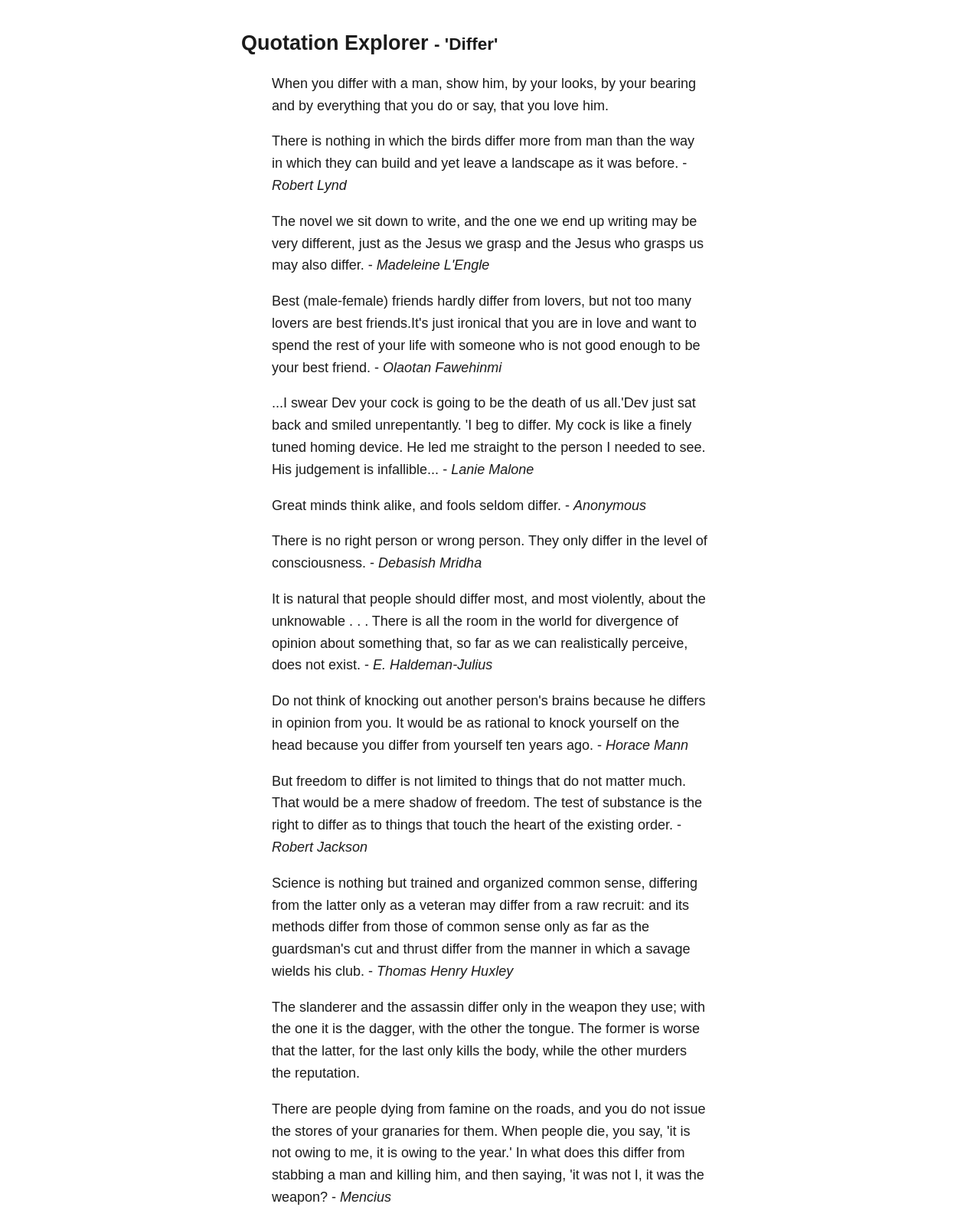Please find the bounding box coordinates of the element that needs to be clicked to perform the following instruction: "View the quote by Madeleine L'Engle". The bounding box coordinates should be four float numbers between 0 and 1, represented as [left, top, right, bottom].

[0.384, 0.212, 0.499, 0.224]